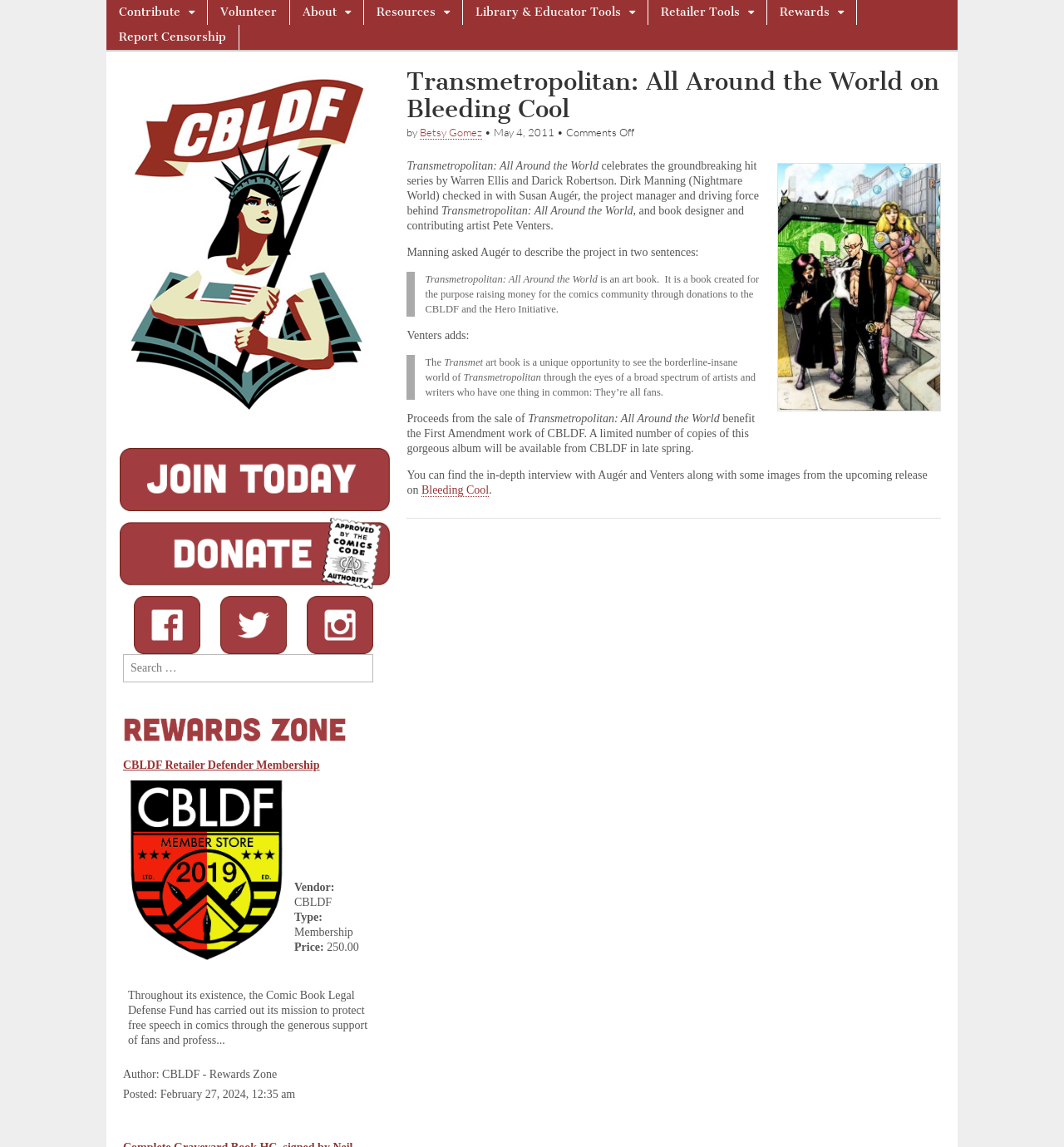Please identify the coordinates of the bounding box for the clickable region that will accomplish this instruction: "Search for something".

[0.116, 0.527, 0.351, 0.595]